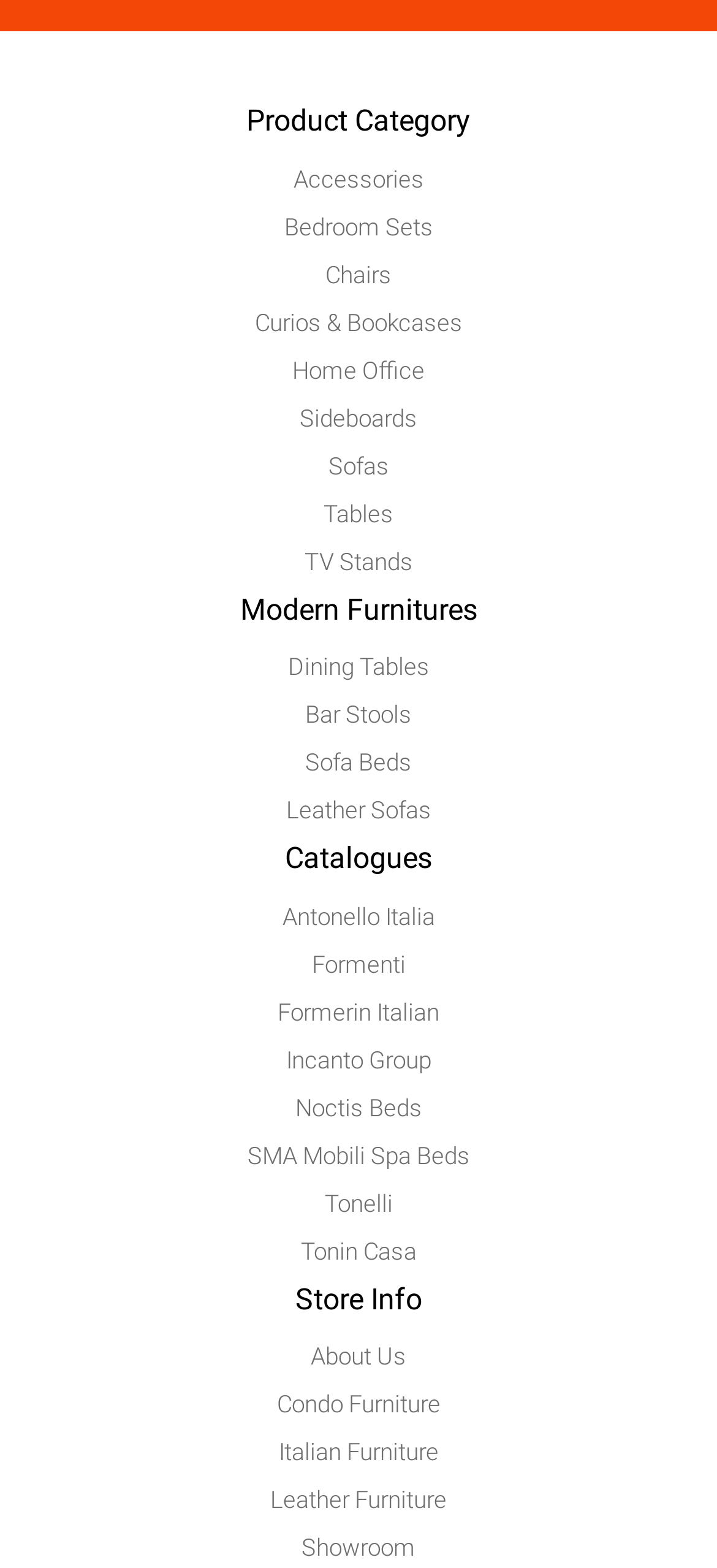What is the last catalogue listed?
Using the details shown in the screenshot, provide a comprehensive answer to the question.

I looked at the links under the 'Catalogues' heading and found that the last one is 'Tonin Casa', which is listed as link number 330.